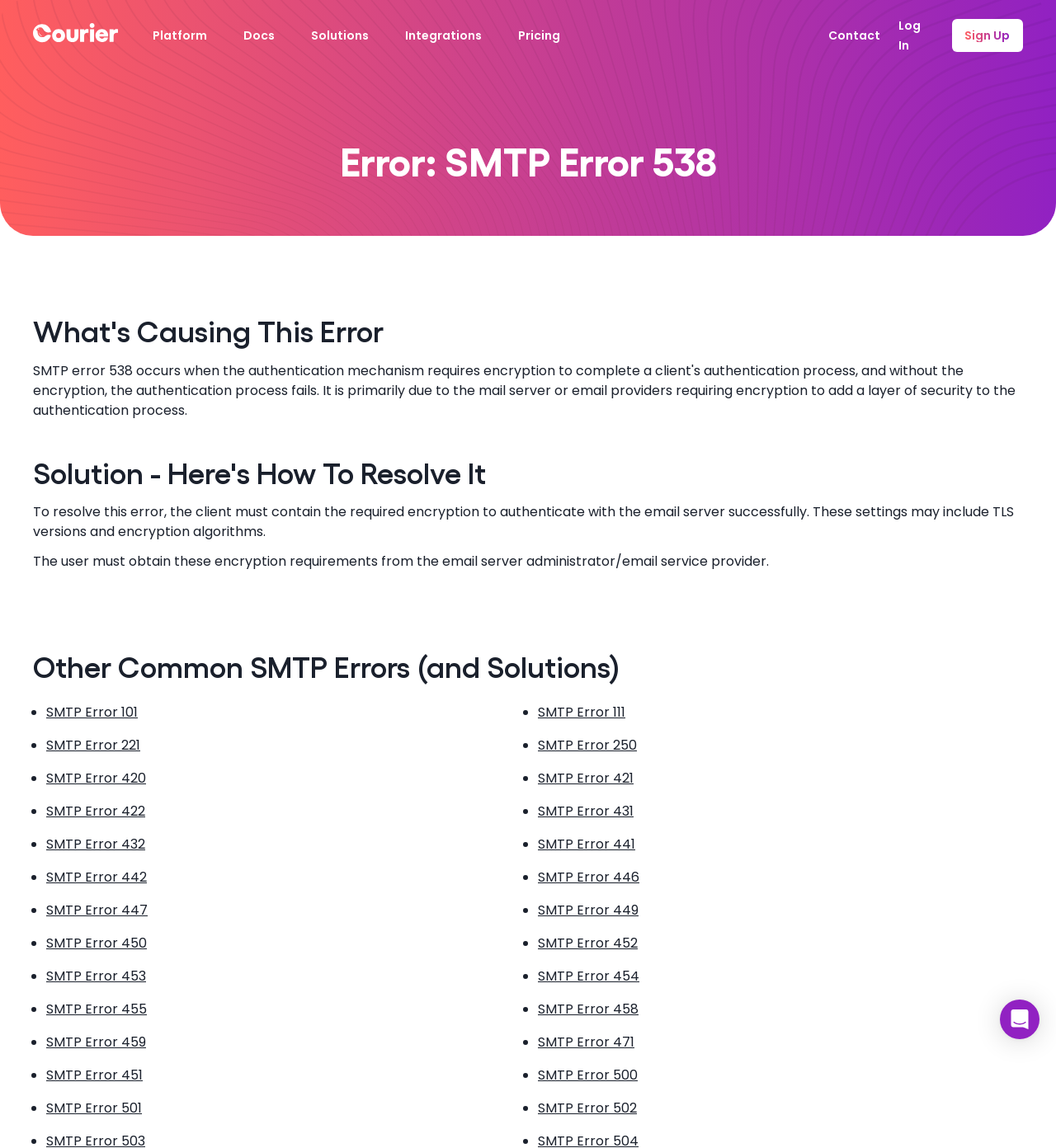What is the error being discussed on this webpage?
Using the information from the image, answer the question thoroughly.

The webpage is focused on discussing a specific error, which is SMTP Error 538, as indicated by the heading 'Error: SMTP Error 538' and the meta description 'This is a common SMTP error -- get the solution for SMTP Error 538'.